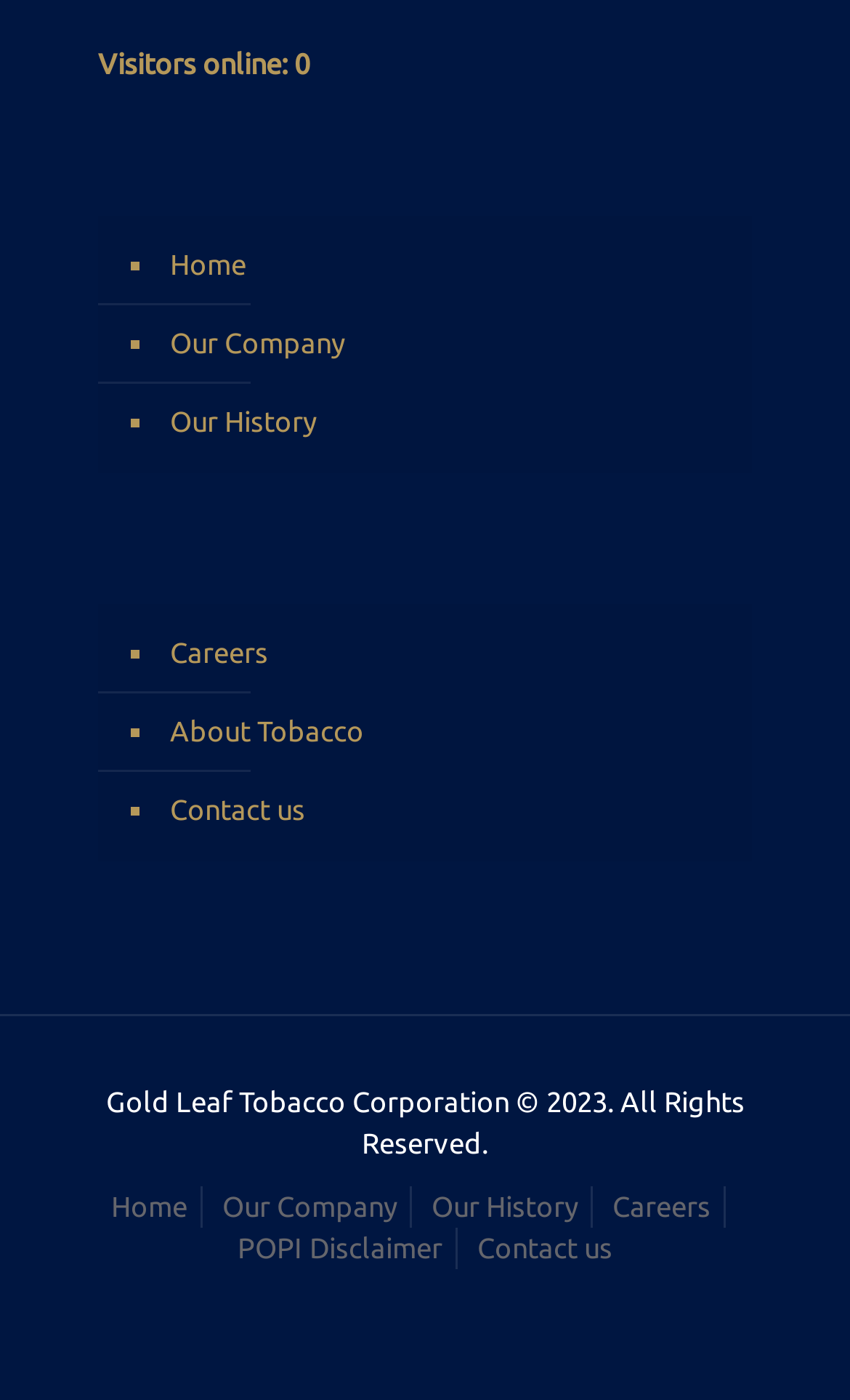Find the bounding box coordinates of the area that needs to be clicked in order to achieve the following instruction: "explore our history". The coordinates should be specified as four float numbers between 0 and 1, i.e., [left, top, right, bottom].

[0.192, 0.275, 0.859, 0.331]